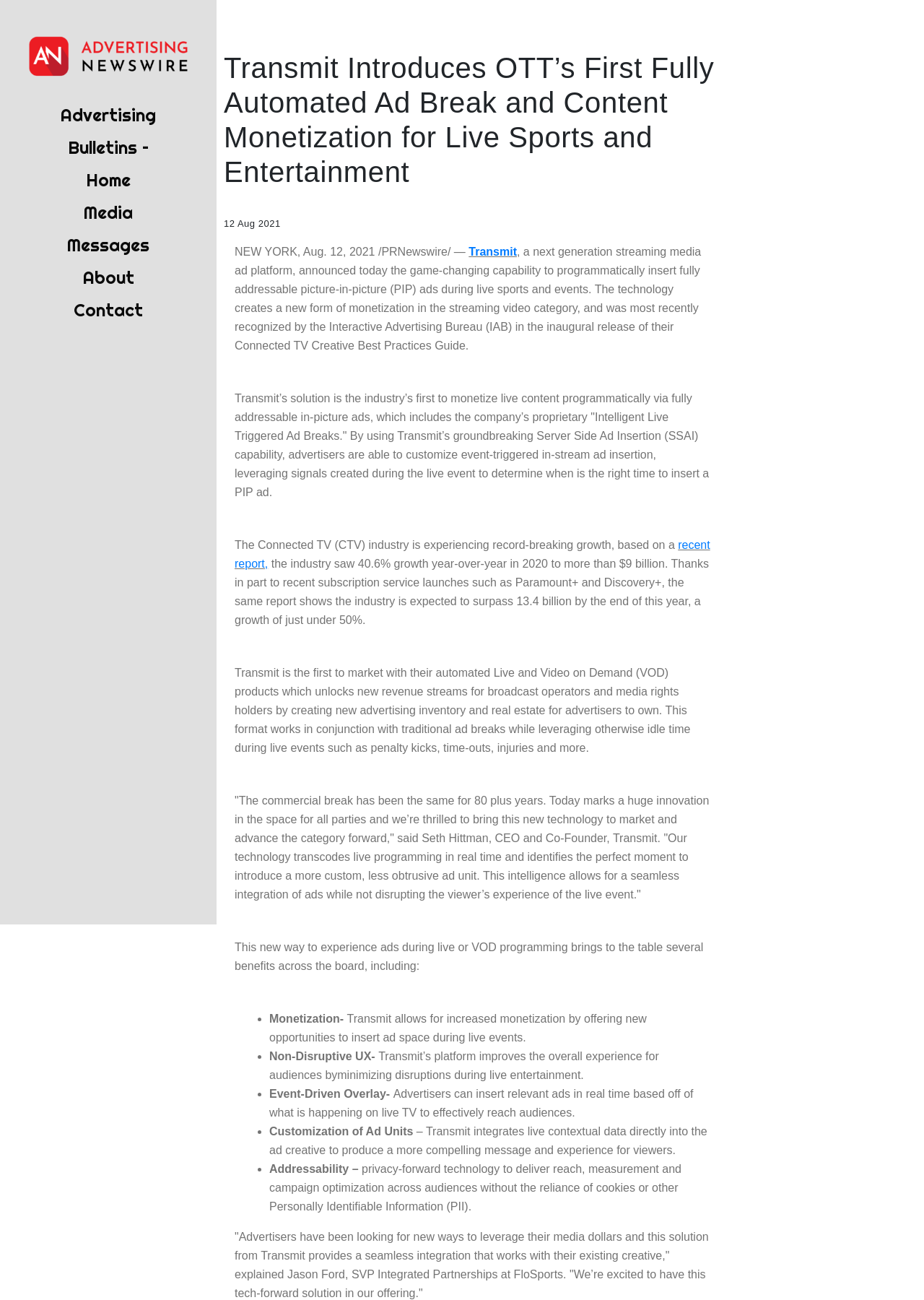Based on the image, provide a detailed and complete answer to the question: 
What is the name of the company introducing a new ad break and content monetization?

The answer can be found in the text 'Transmit, a next generation streaming media ad platform, announced today the game-changing capability to...' which indicates that Transmit is the company introducing a new ad break and content monetization.